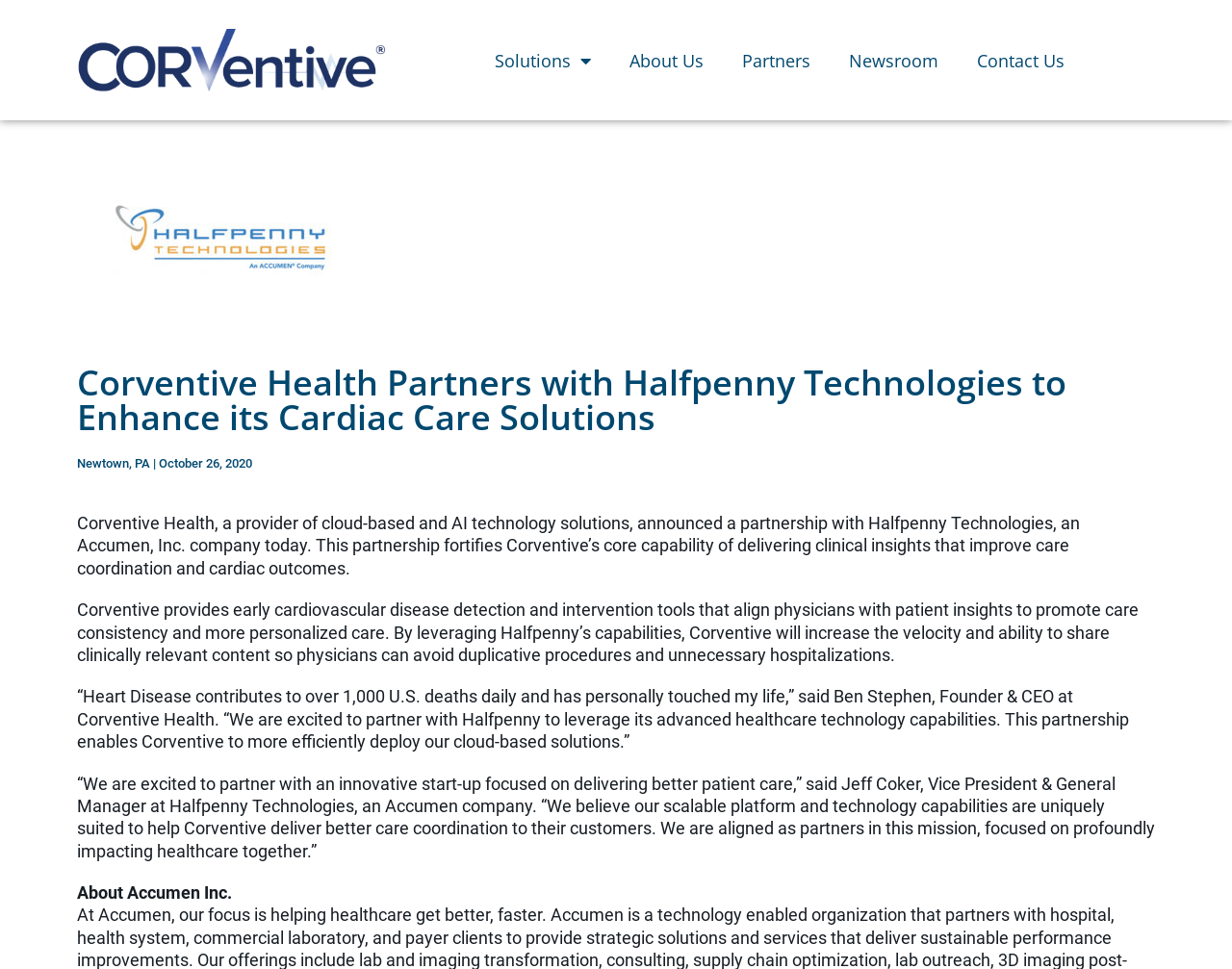Reply to the question with a single word or phrase:
What is the purpose of Corventive's partnership with Halfpenny Technologies?

to enhance cardiac care solutions